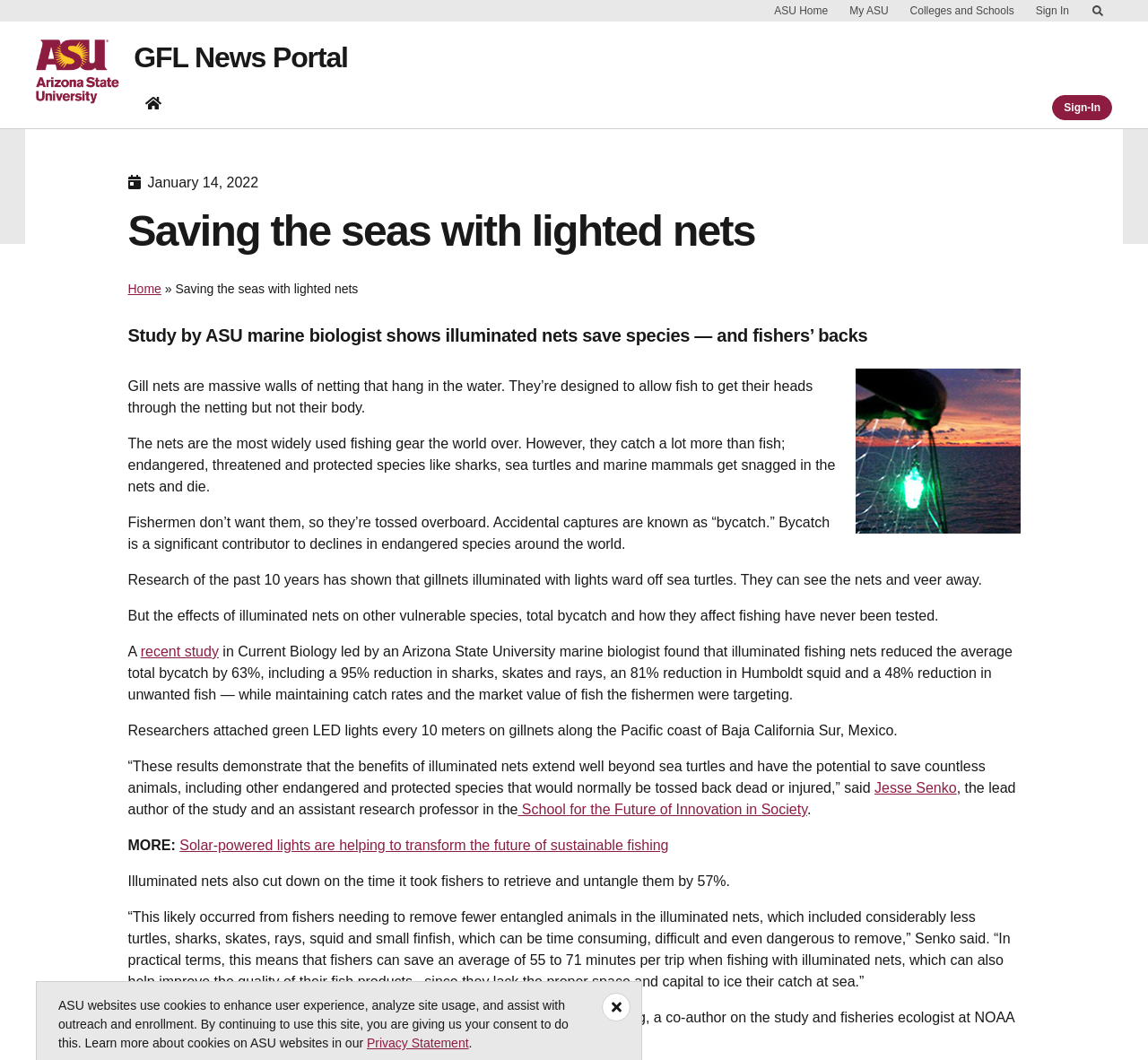Kindly determine the bounding box coordinates for the clickable area to achieve the given instruction: "Read more about the study".

[0.122, 0.607, 0.191, 0.622]